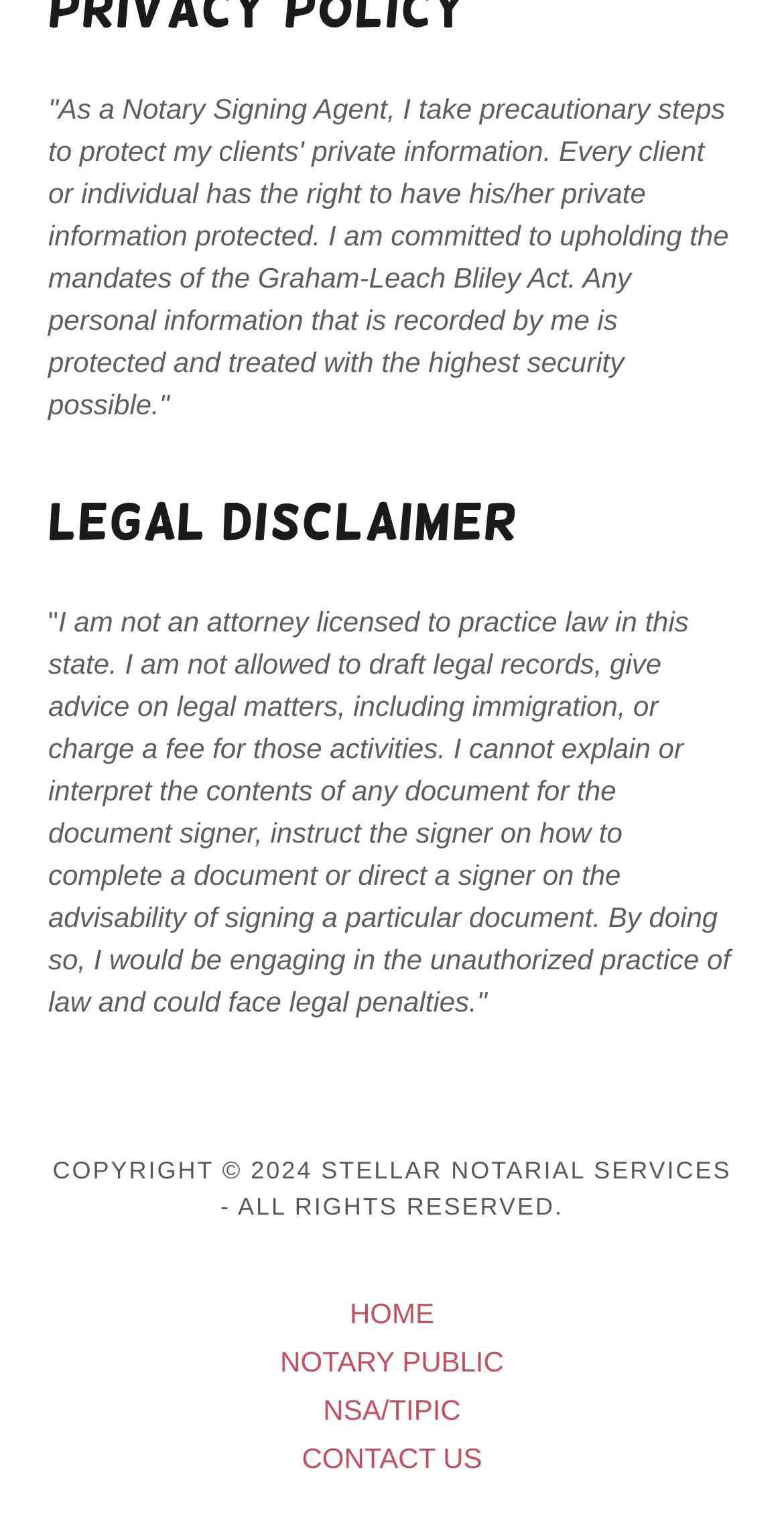What is the notary signing agent not allowed to do?
From the details in the image, provide a complete and detailed answer to the question.

According to the static text on the webpage, the notary signing agent is not an attorney licensed to practice law in this state, and is not allowed to draft legal records, give advice on legal matters, or charge a fee for those activities.